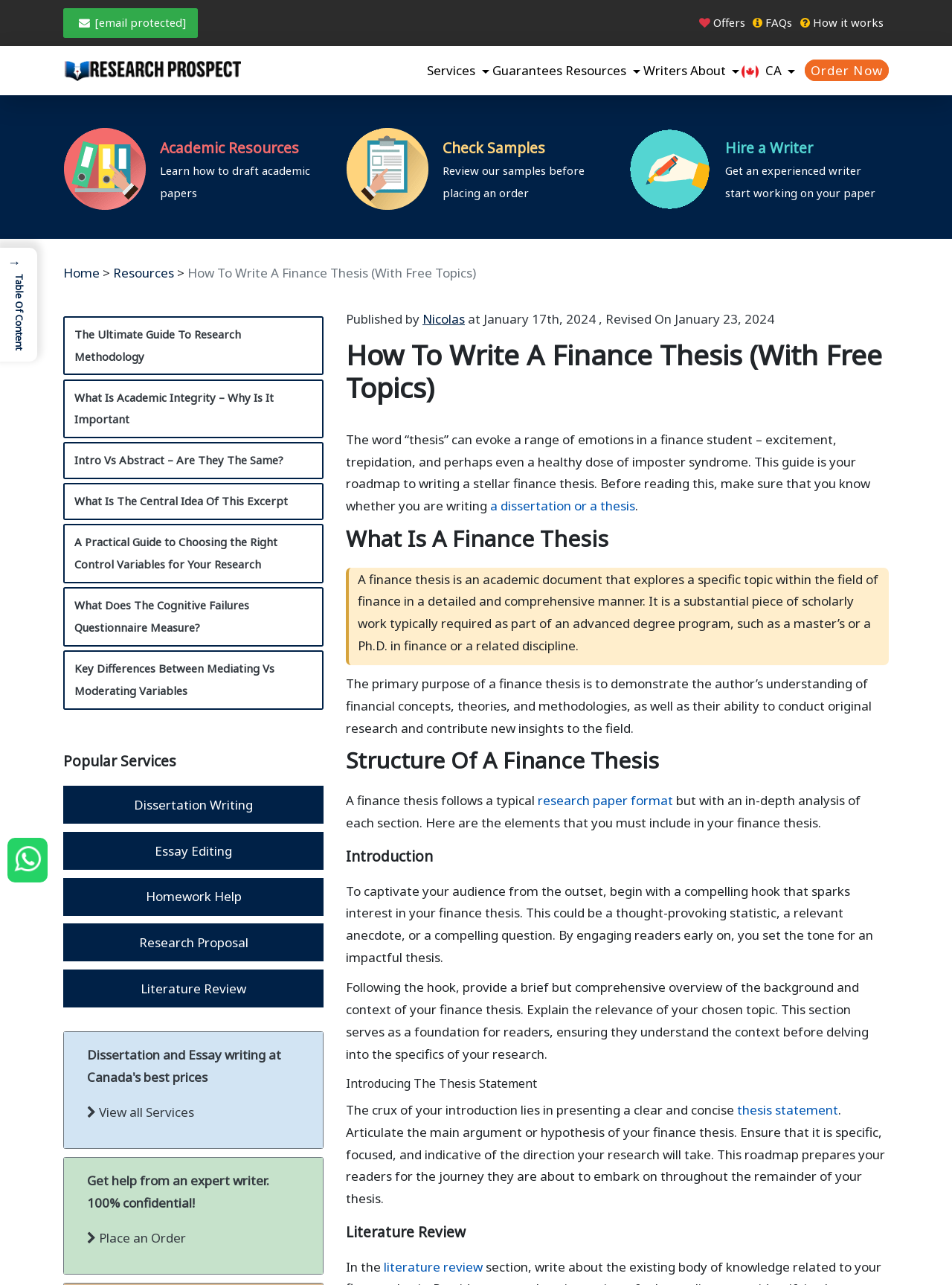Generate a comprehensive caption for the webpage you are viewing.

This webpage is about writing a finance thesis, providing guidance and resources for students. At the top, there is a navigation bar with links to various services, including "How it works", "FAQs", "Offers", and "Resources". Below this, there is a logo of Research Prospect Canada, accompanied by links to "Services", "Guarantees", "Resources", "Writers", "About", and "CA". 

On the left side, there is a sidebar with links to "Academic Resources", "Learn how to draft academic papers", "Check Samples", "Hire a Writer", and "Home". 

The main content of the webpage is divided into sections, starting with an introduction to writing a finance thesis, followed by a section on the structure of a finance thesis. The introduction explains that a finance thesis is an academic document that explores a specific topic in finance and demonstrates the author's understanding of financial concepts and research abilities. 

The structure section outlines the typical format of a research paper, including an introduction, literature review, and other elements. The introduction section is further broken down, explaining the importance of a compelling hook, background and context, and a clear thesis statement. 

Throughout the webpage, there are links to related topics, such as "research paper format", "thesis statement", and "literature review". There are also images and icons scattered throughout the page, including a "Table of Content" link at the bottom.